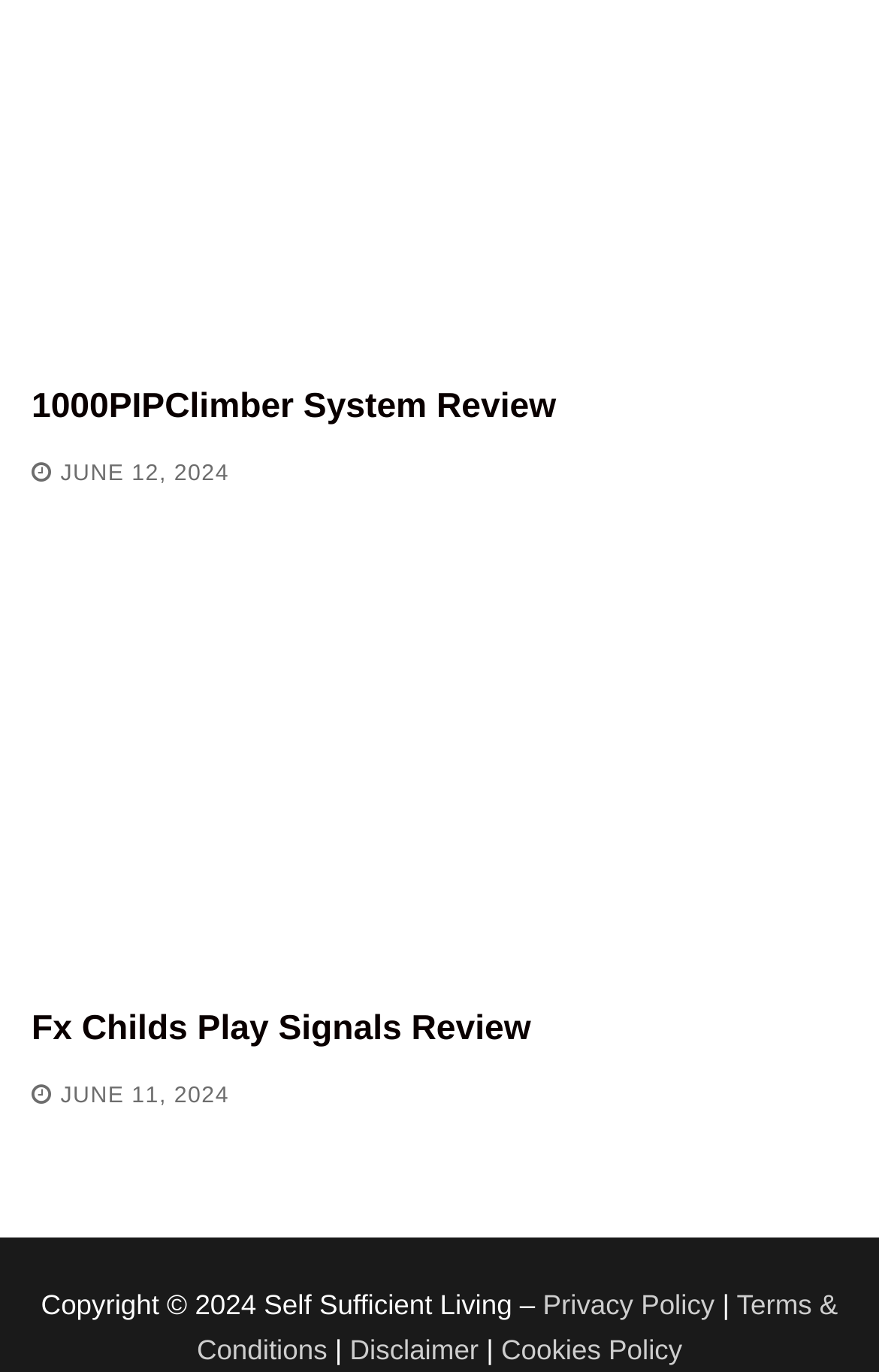Provide a brief response using a word or short phrase to this question:
What is the date of the second review article?

JUNE 11, 2024